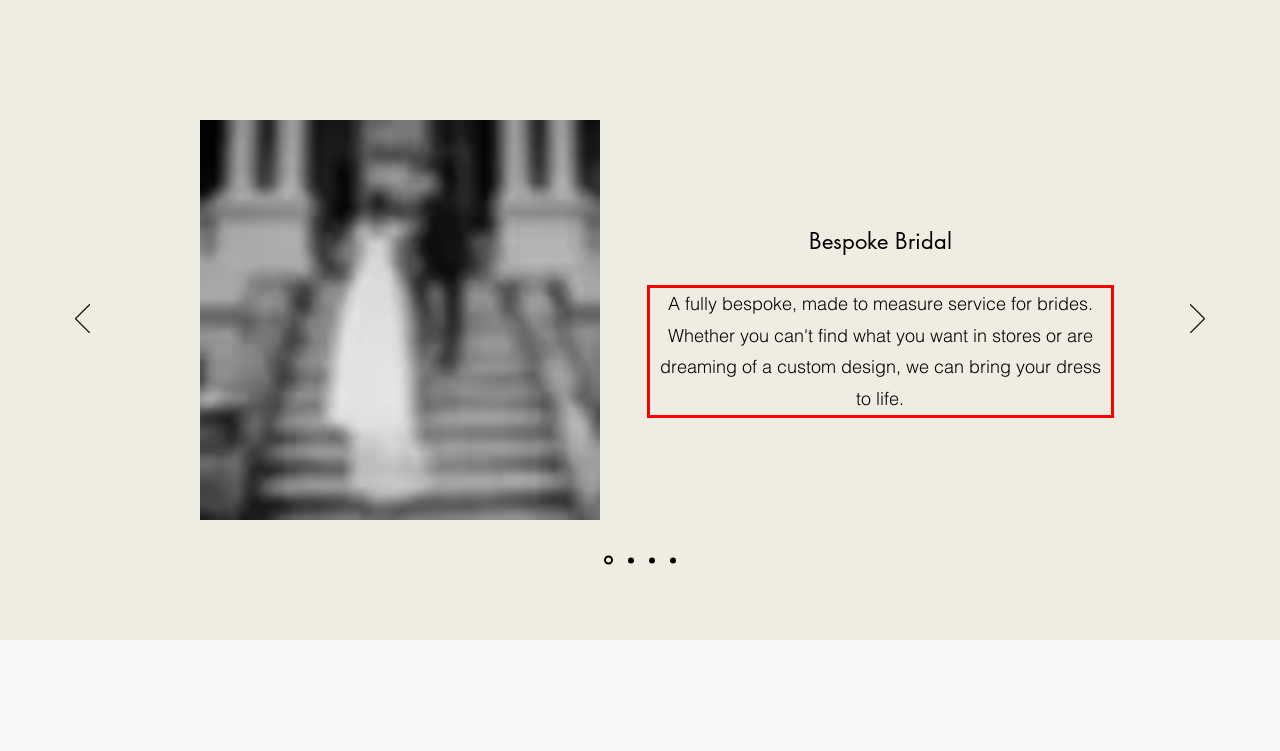Review the screenshot of the webpage and recognize the text inside the red rectangle bounding box. Provide the extracted text content.

A fully bespoke, made to measure service for brides. Whether you can't find what you want in stores or are dreaming of a custom design, we can bring your dress to life.